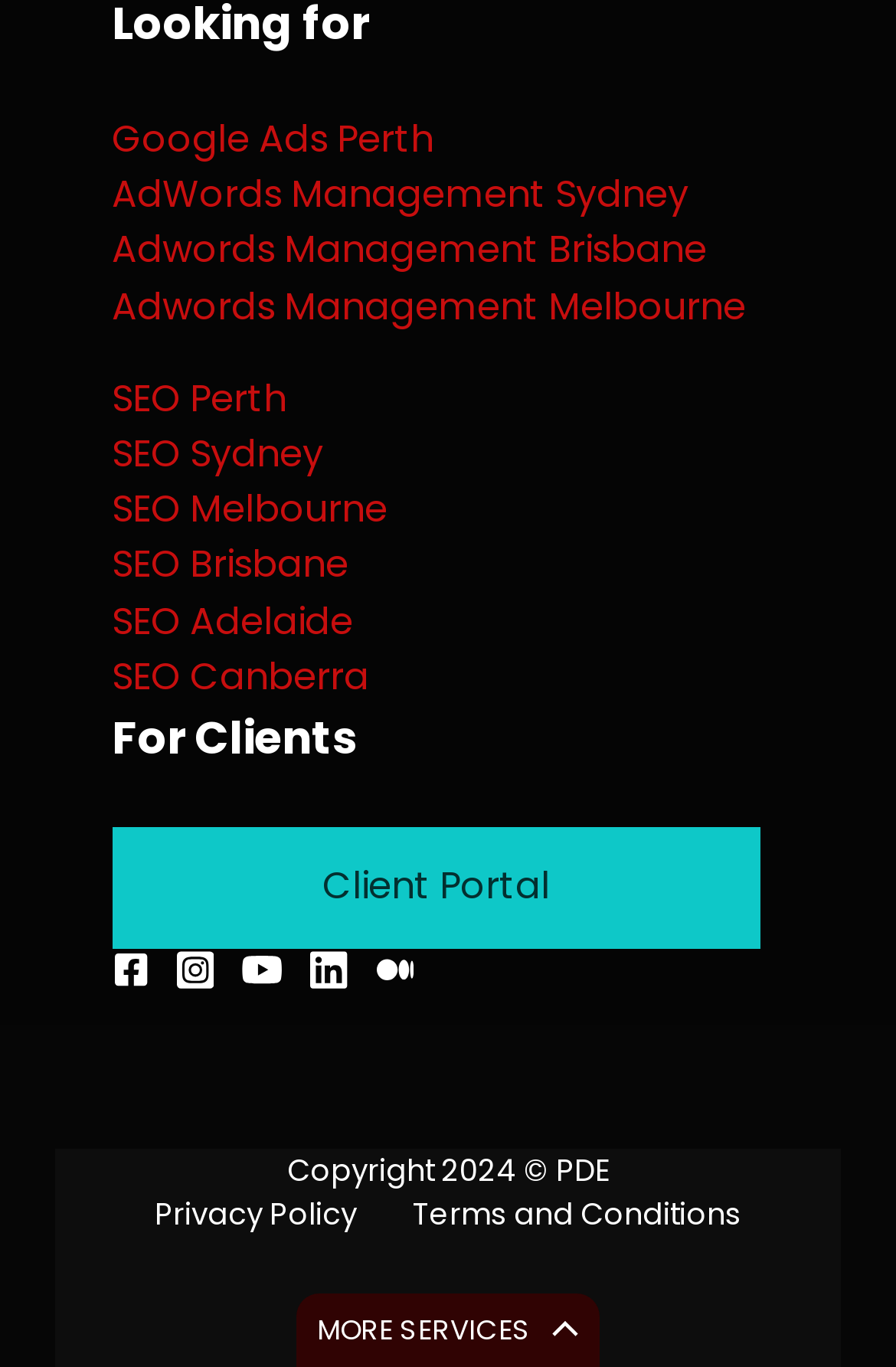Specify the bounding box coordinates of the element's region that should be clicked to achieve the following instruction: "Click on Google Ads Perth". The bounding box coordinates consist of four float numbers between 0 and 1, in the format [left, top, right, bottom].

[0.125, 0.083, 0.832, 0.123]